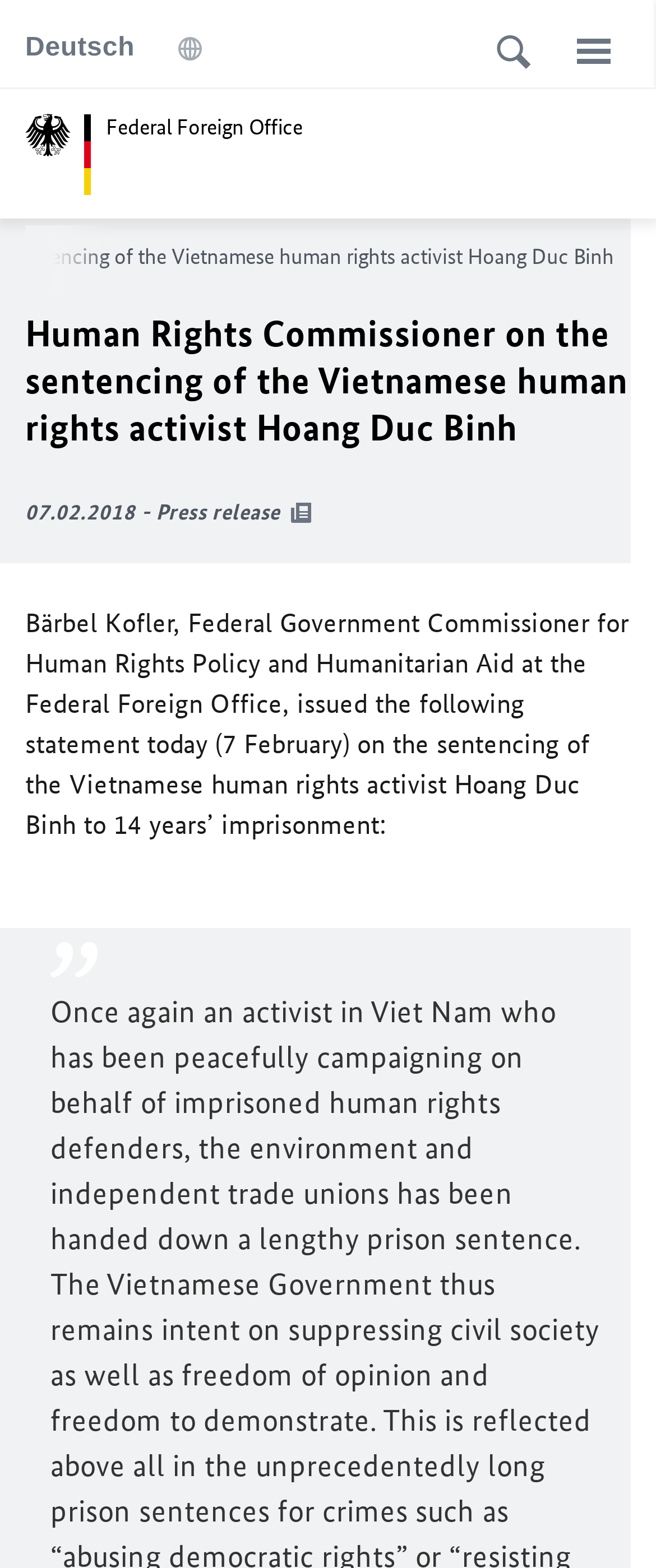Respond with a single word or phrase:
What is the language of the webpage?

Not specified